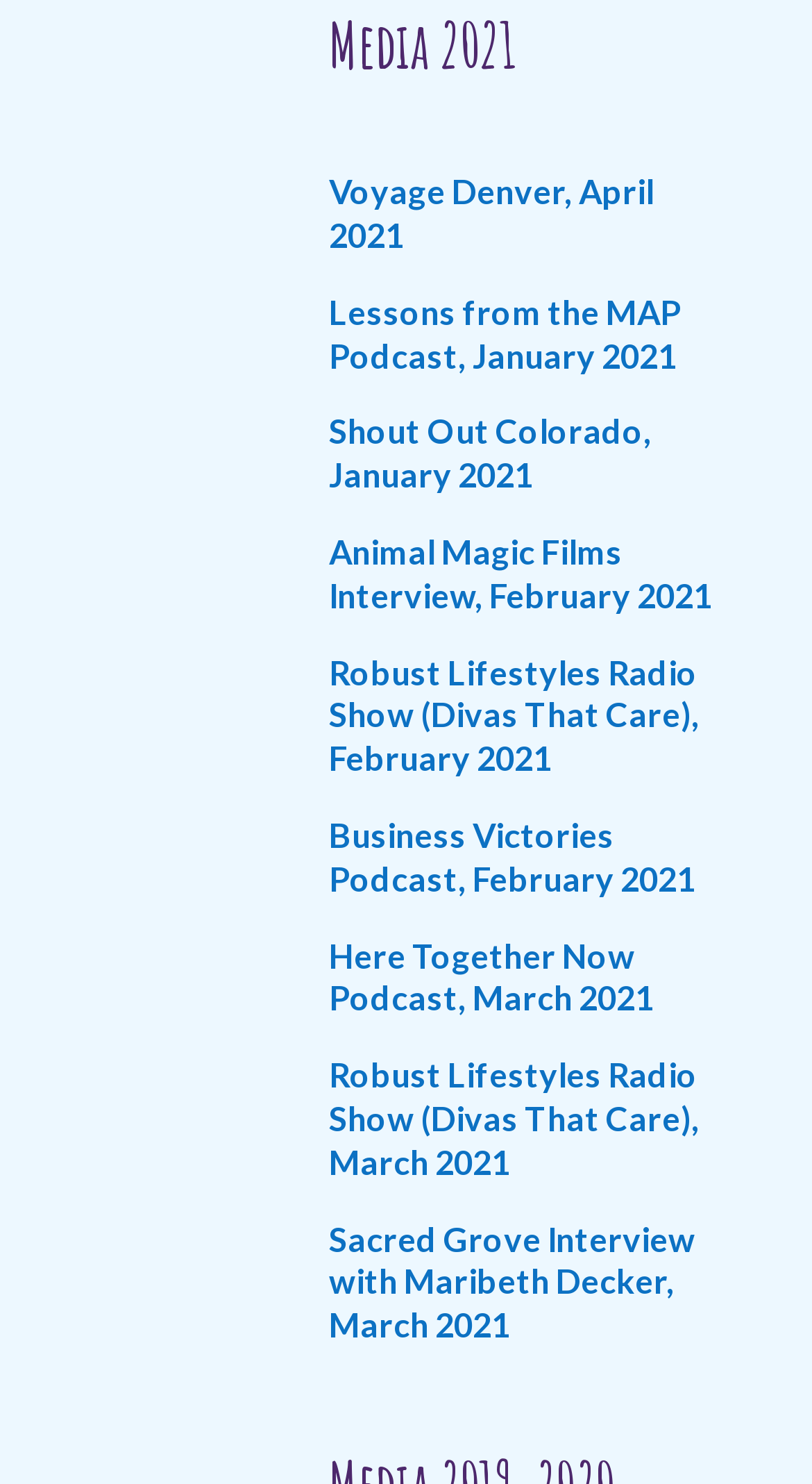Determine the bounding box coordinates of the section I need to click to execute the following instruction: "Read Lessons from the MAP Podcast". Provide the coordinates as four float numbers between 0 and 1, i.e., [left, top, right, bottom].

[0.405, 0.196, 0.838, 0.252]